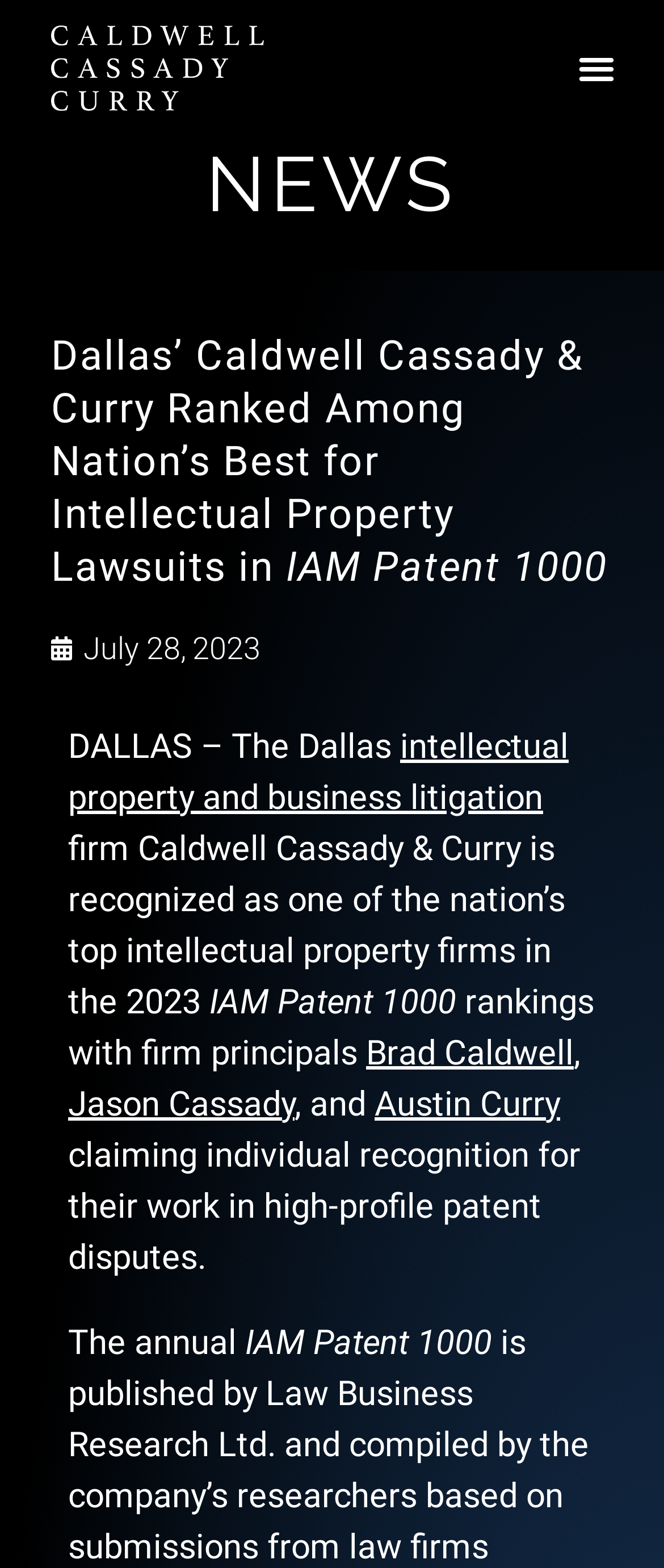Who are the firm principals?
Please ensure your answer is as detailed and informative as possible.

I found the answer by looking at the link elements with the text 'Brad Caldwell', 'Jason Cassady', and 'Austin Curry' which are located at [0.551, 0.658, 0.864, 0.684], [0.103, 0.691, 0.444, 0.717], and [0.564, 0.691, 0.844, 0.717] respectively. These elements are part of the text that describes the firm principals, so I inferred that Brad Caldwell, Jason Cassady, and Austin Curry are the firm principals.